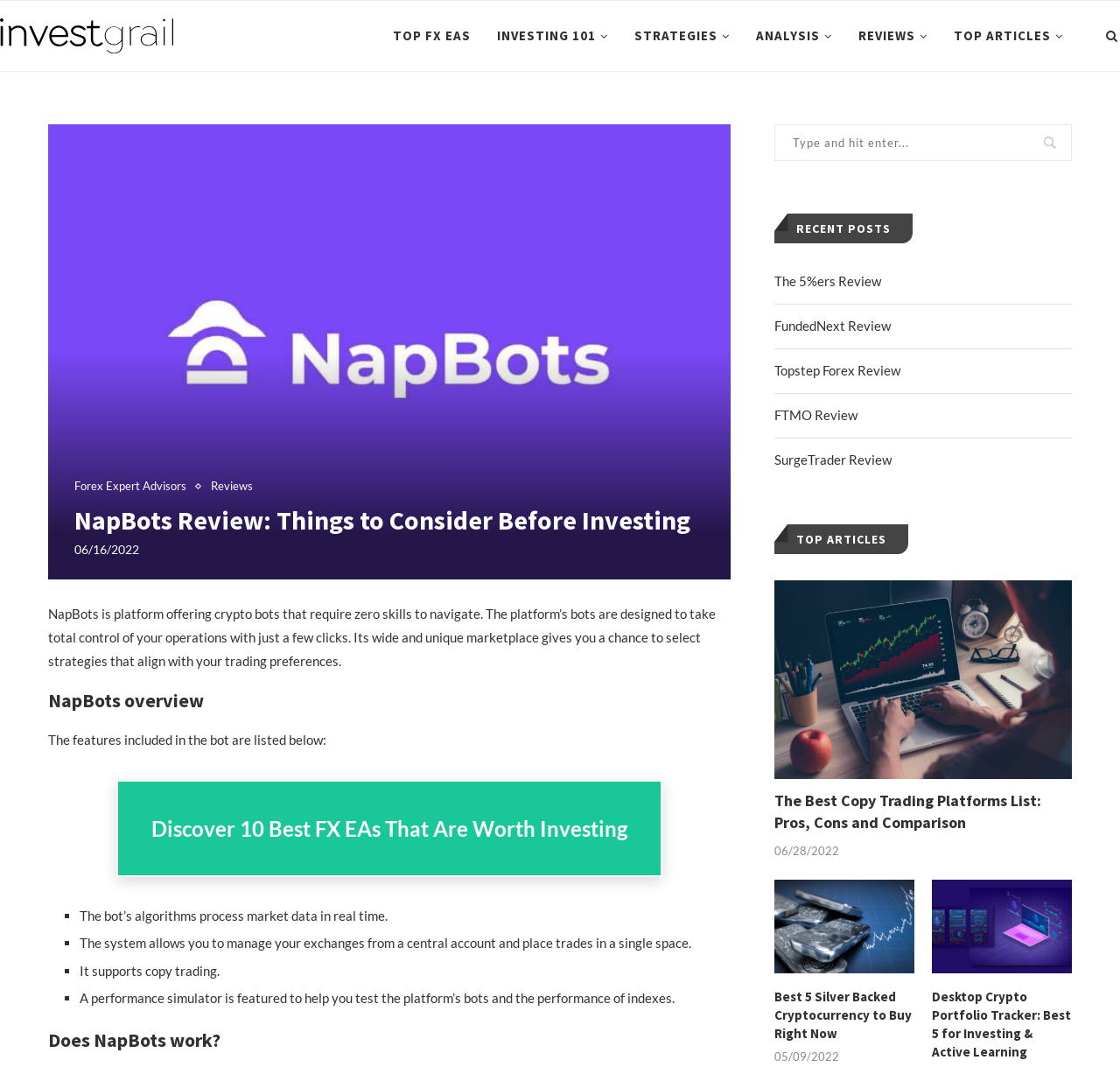Could you determine the bounding box coordinates of the clickable element to complete the instruction: "Search for something"? Provide the coordinates as four float numbers between 0 and 1, i.e., [left, top, right, bottom].

[0.691, 0.116, 0.957, 0.151]